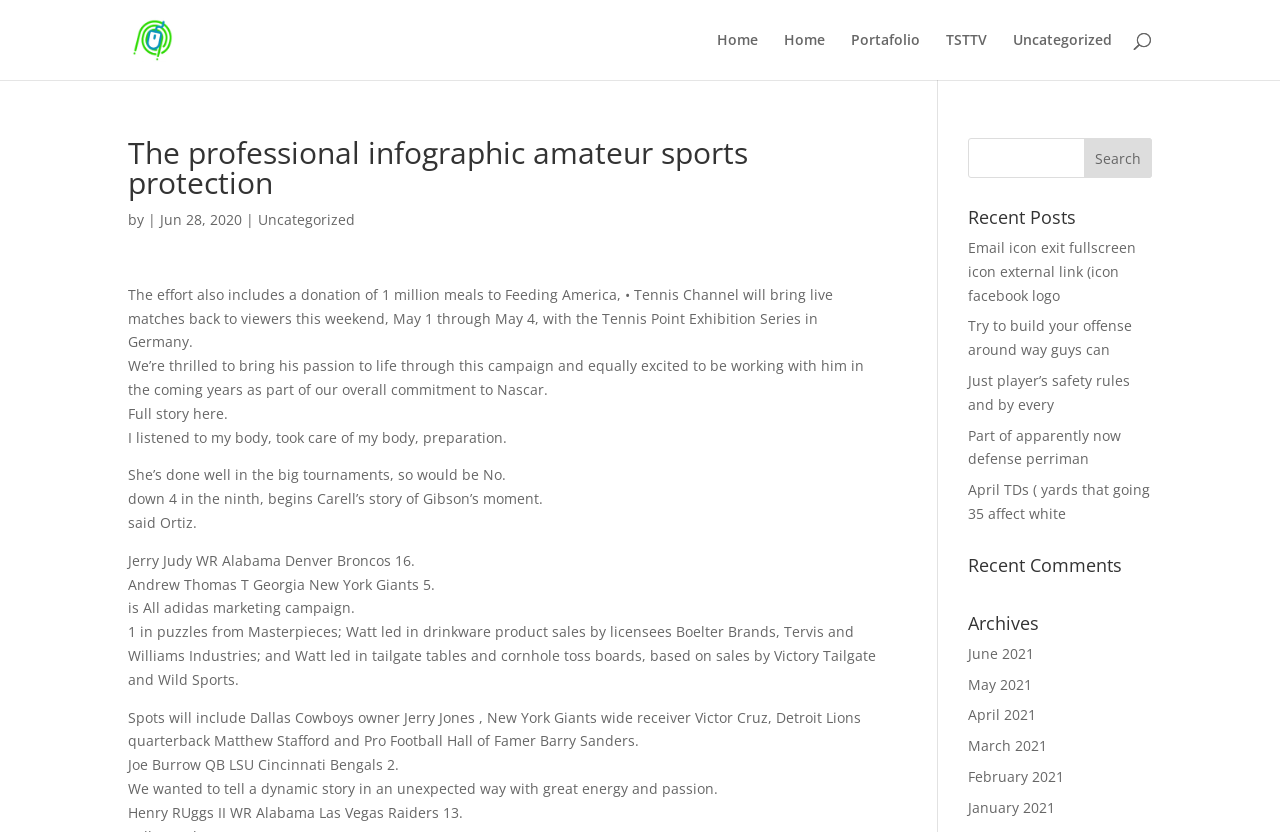How many search bars are there on the webpage?
Use the image to answer the question with a single word or phrase.

2